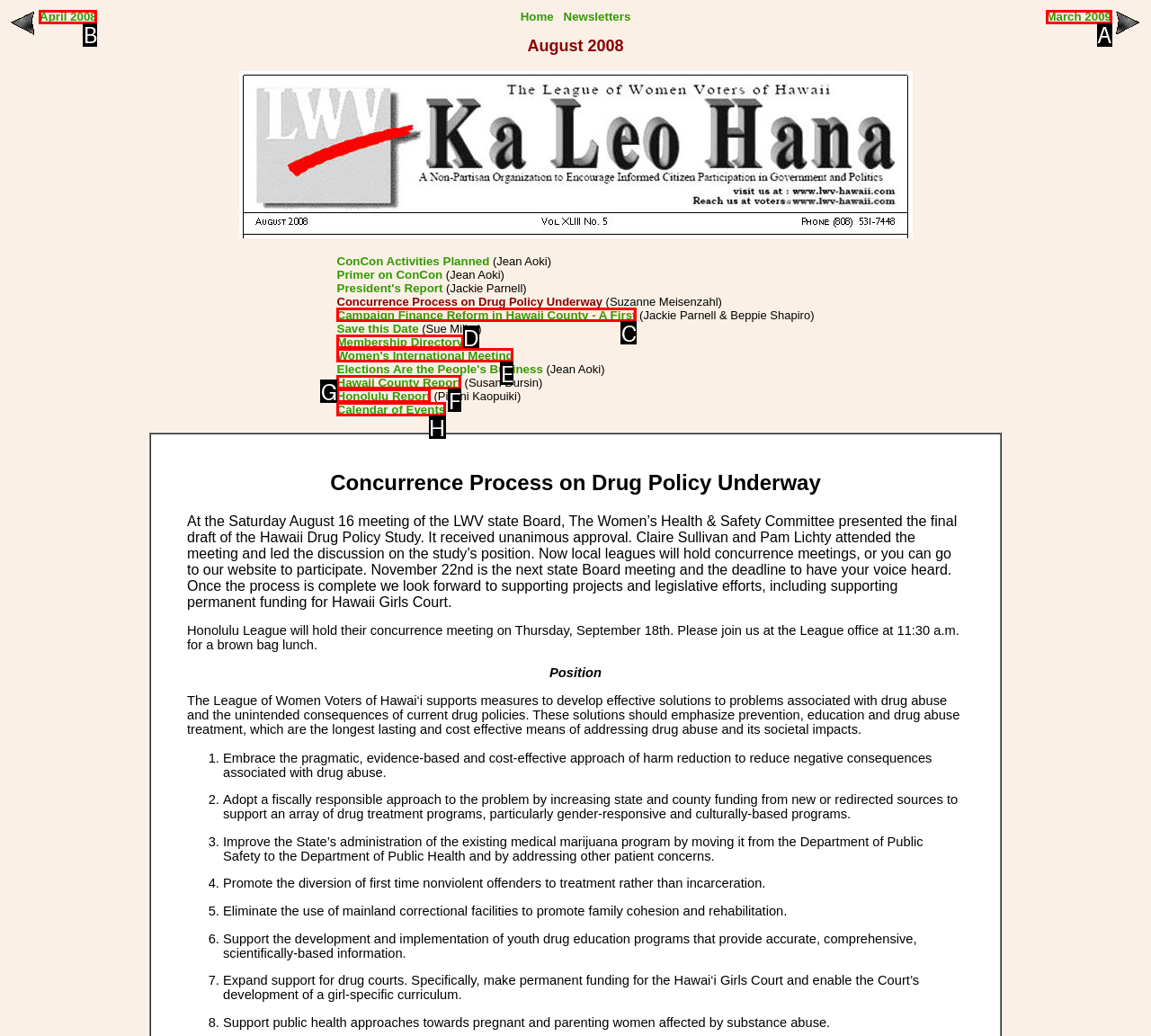Determine the appropriate lettered choice for the task: Click the link to April 2008. Reply with the correct letter.

B